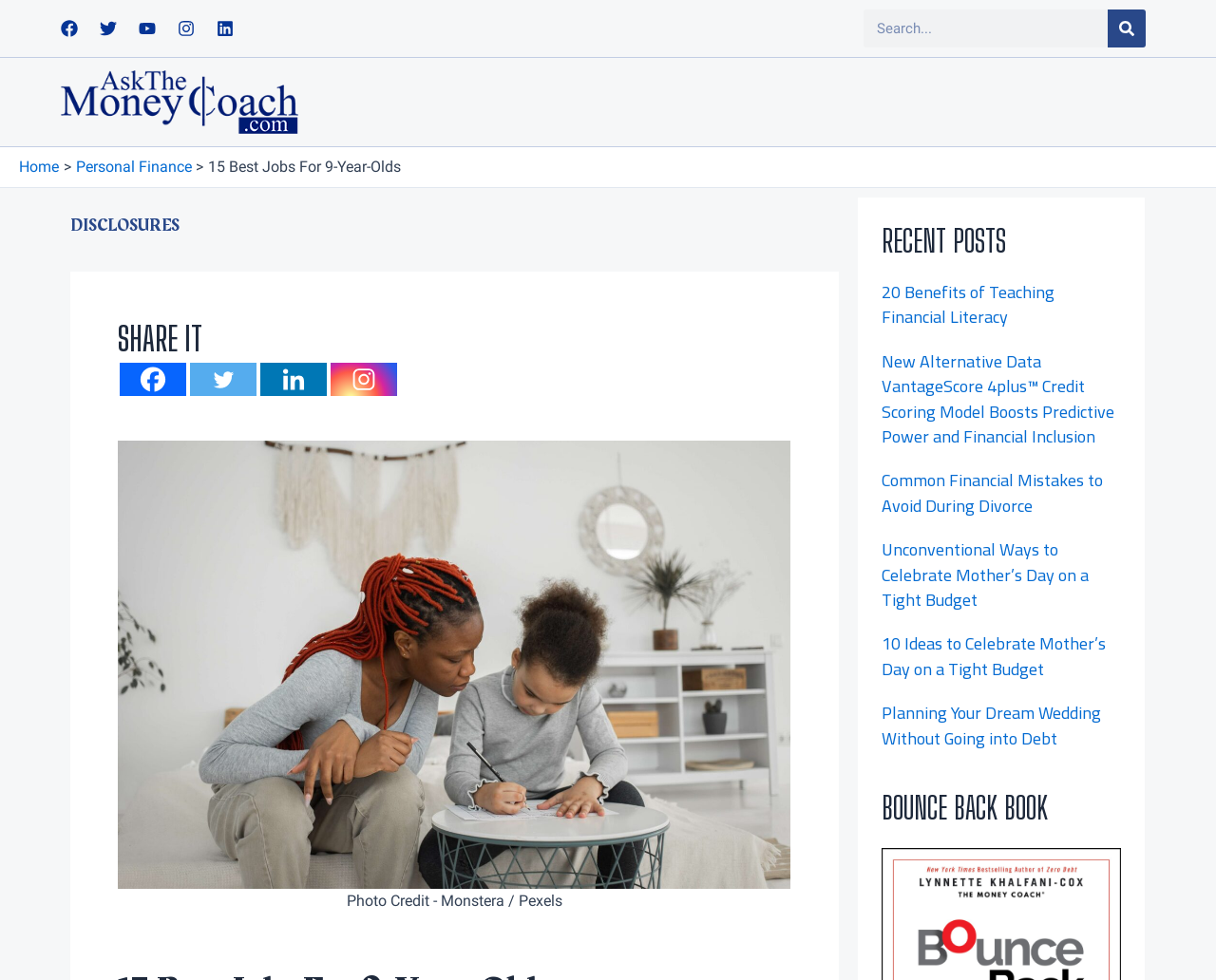Identify the bounding box coordinates of the clickable region to carry out the given instruction: "Check disclosures".

[0.058, 0.217, 0.148, 0.243]